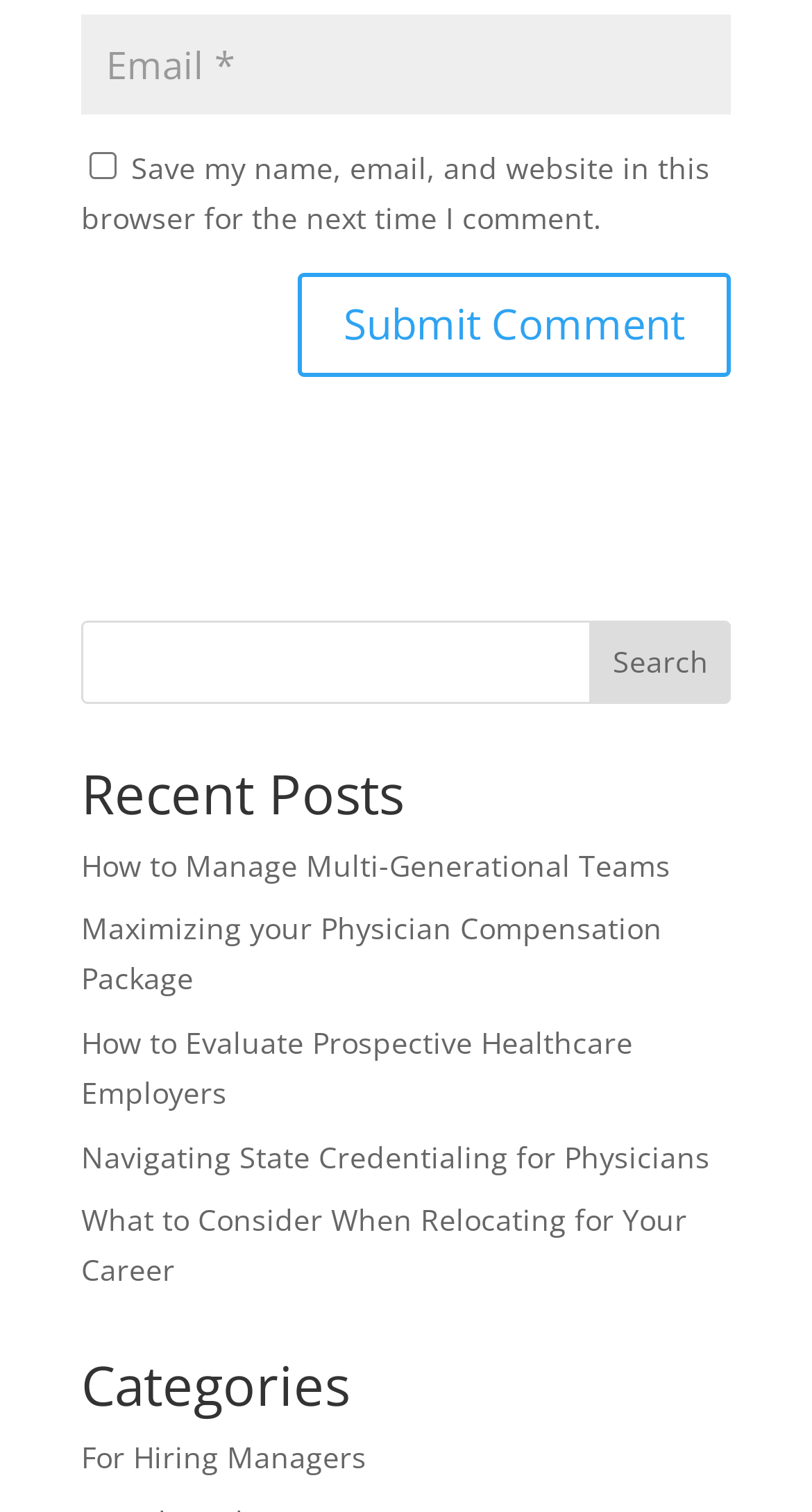Identify and provide the bounding box for the element described by: "How to Manage Multi-Generational Teams".

[0.1, 0.559, 0.826, 0.585]